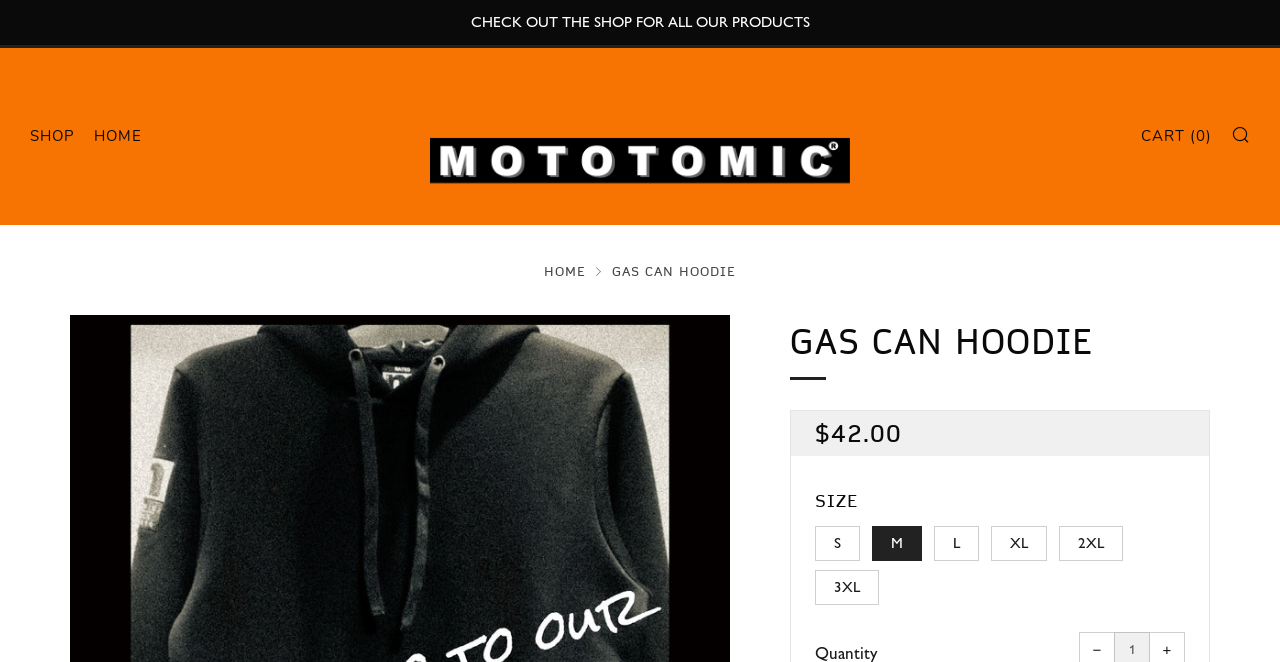Construct a comprehensive description capturing every detail on the webpage.

The webpage is about a product called the "Gas Can Hoodie" from MOTOTOMIC. At the top, there is a static text "CHECK OUT THE SHOP FOR ALL OUR PRODUCTS" and a link to Mototomic's Fulton Logo, which is an image. Below the logo, there are four navigation links: "SHOP", "HOME", "CART (0)", and "SEARCH", aligned horizontally.

Further down, there is a navigation section with breadcrumbs, which includes a "HOME" link and a "GAS CAN HOODIE" static text. Below this section, there are three headings: "GAS CAN HOODIE", "REGULAR PRICE $42.00", and "SIZE". 

Under the "SIZE" heading, there are five radio buttons for selecting different sizes: "S", "M", "L", "XL", and "3XL". The "M" size is selected by default.